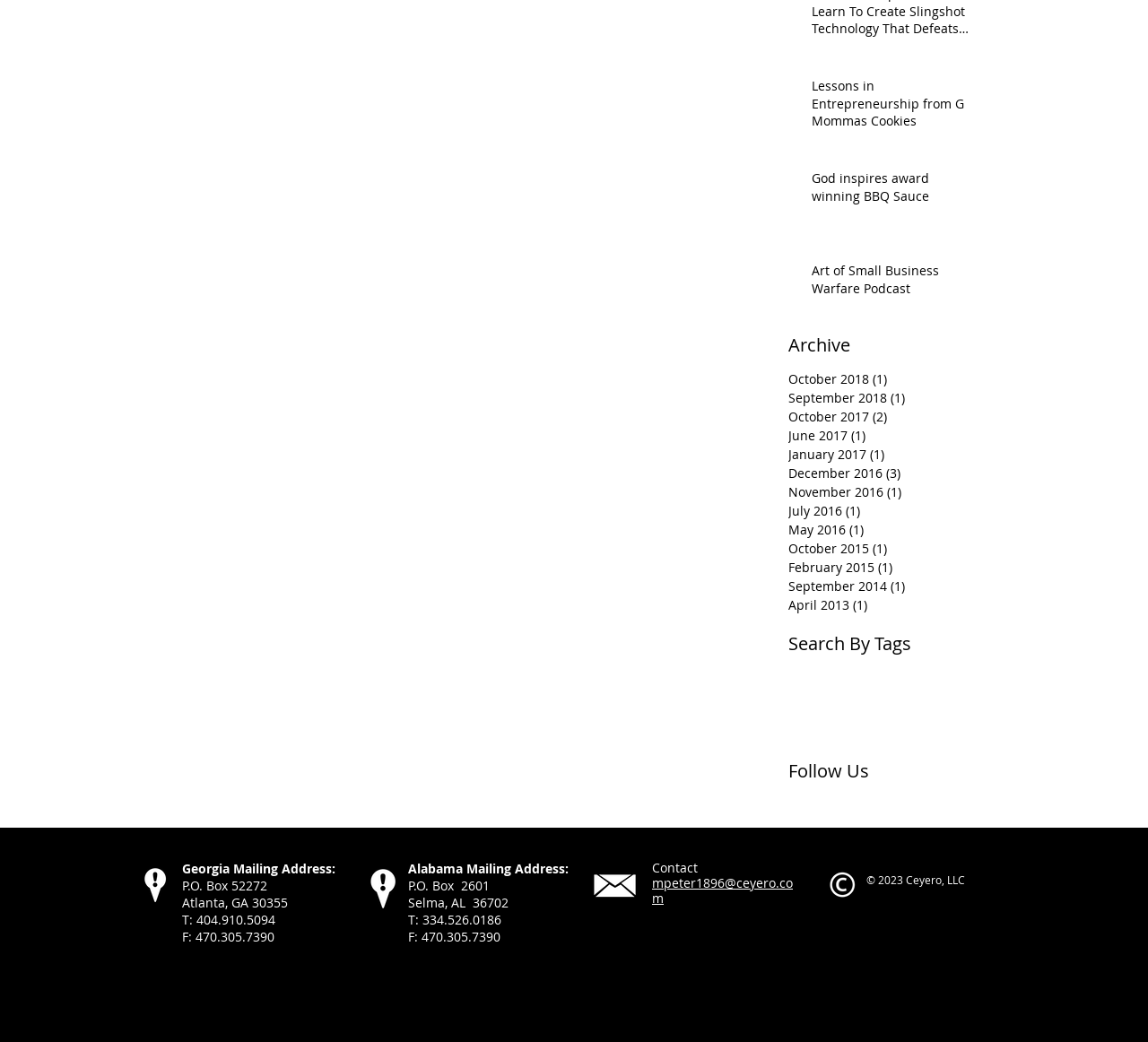Please find the bounding box coordinates of the element's region to be clicked to carry out this instruction: "Click on the 'Lessons in Entrepreneurship from G Mommas Cookies' link".

[0.707, 0.074, 0.849, 0.132]